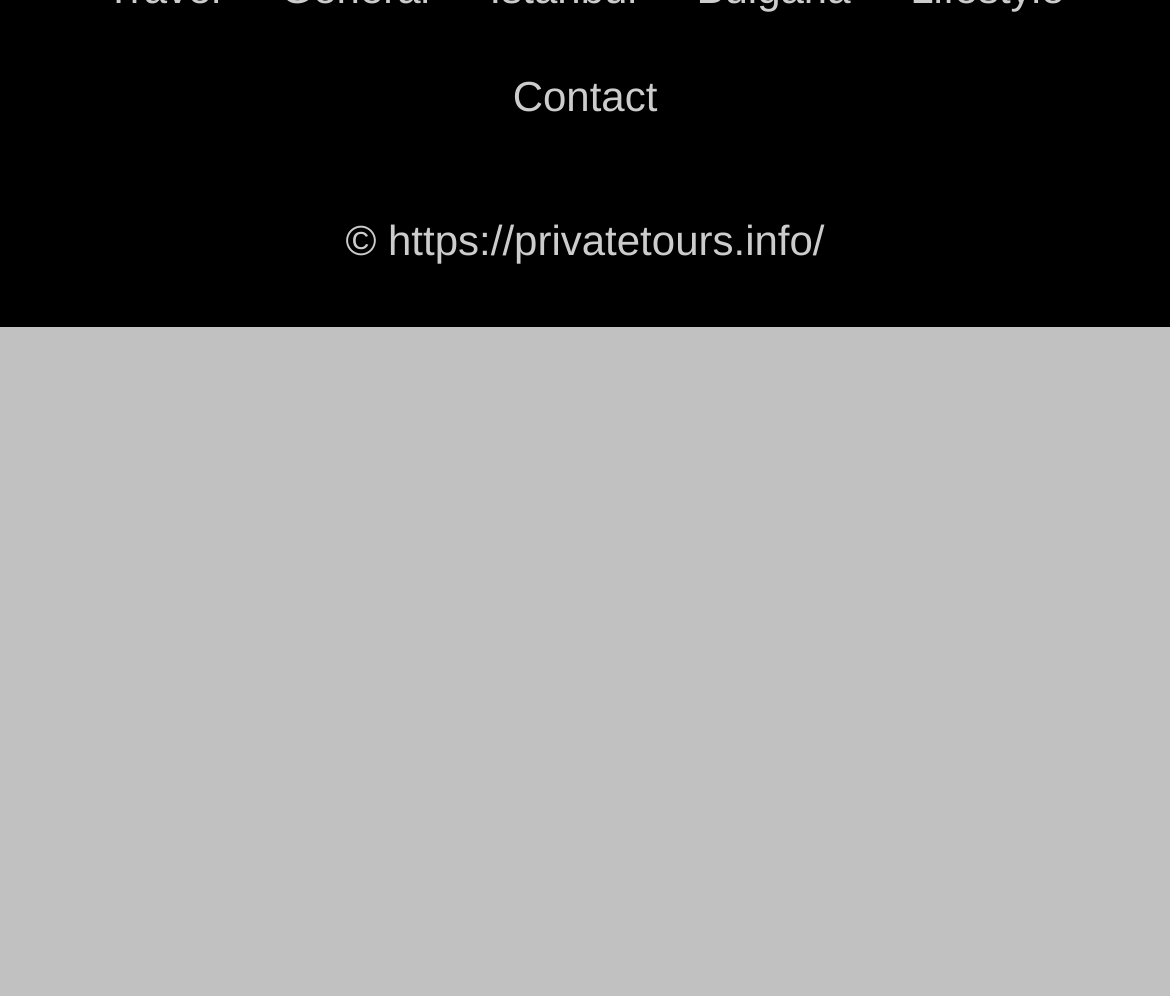Please find the bounding box coordinates in the format (top-left x, top-left y, bottom-right x, bottom-right y) for the given element description. Ensure the coordinates are floating point numbers between 0 and 1. Description: Contact

[0.438, 0.072, 0.562, 0.12]